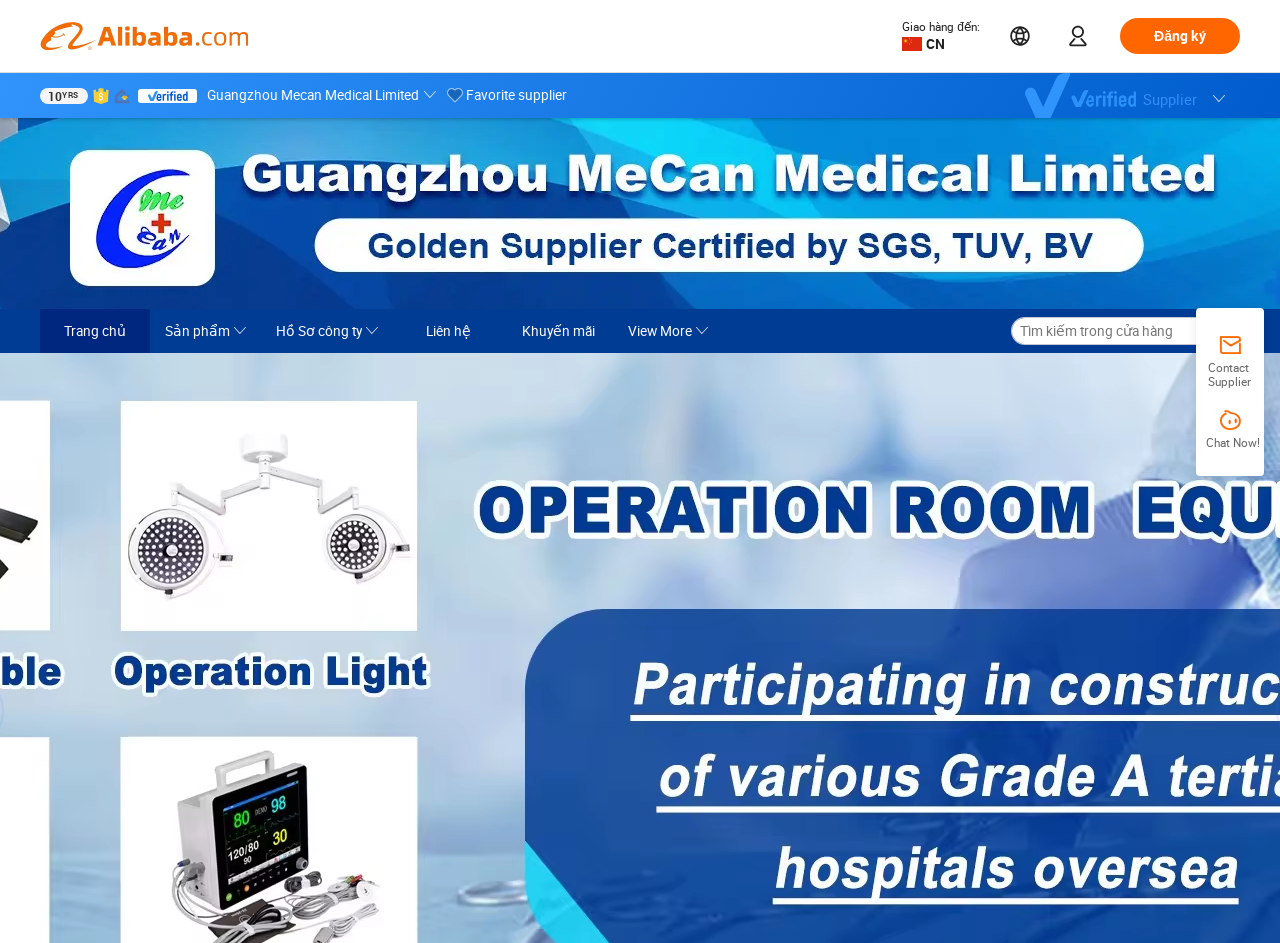Answer the question using only one word or a concise phrase: What is the country of the supplier?

CN